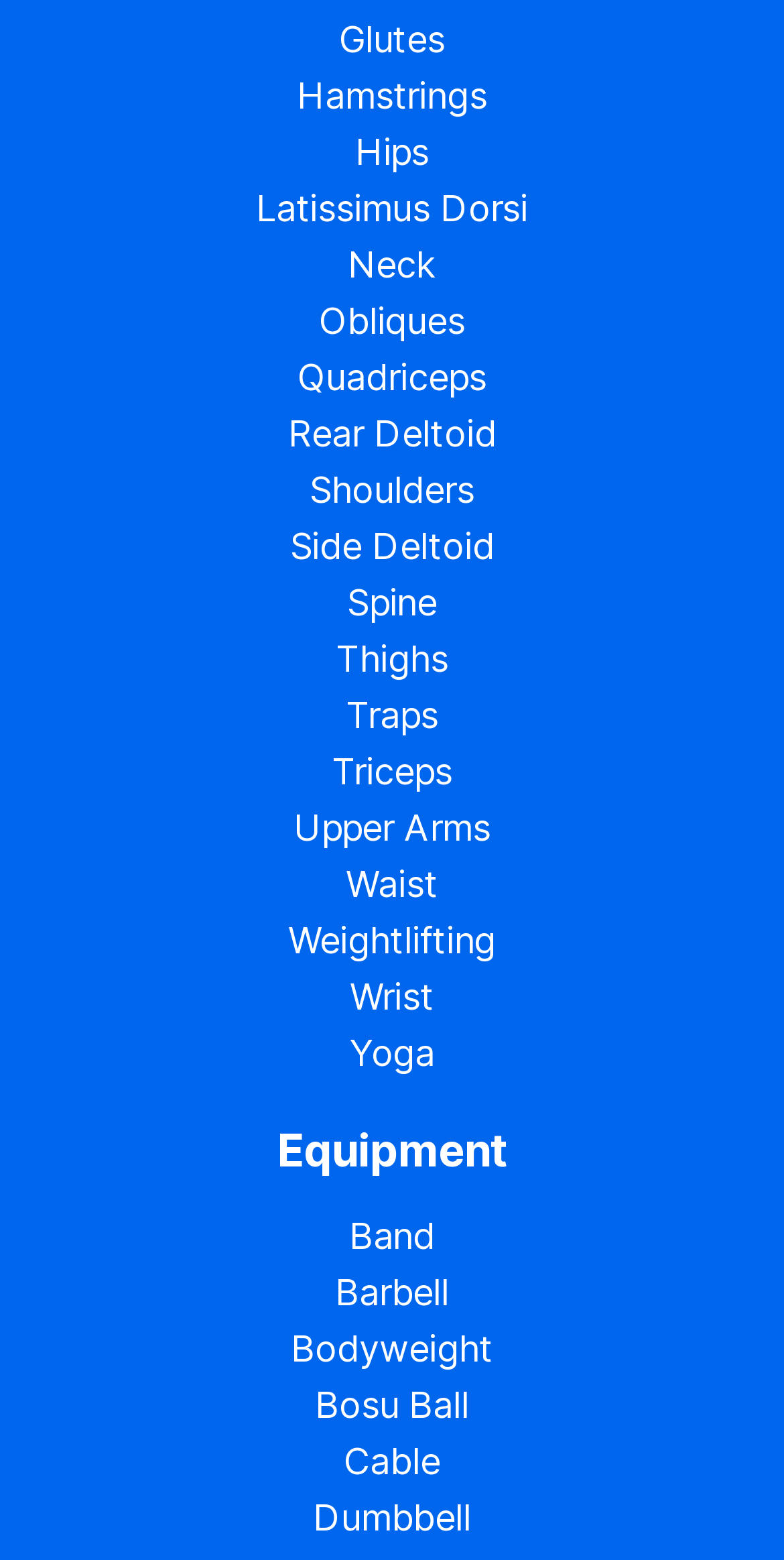Refer to the image and provide a thorough answer to this question:
How many equipment options are available?

Starting from 'Band' to 'Dumbbell', there are 10 links listed under the 'Equipment' category, which implies that there are 10 equipment options available.